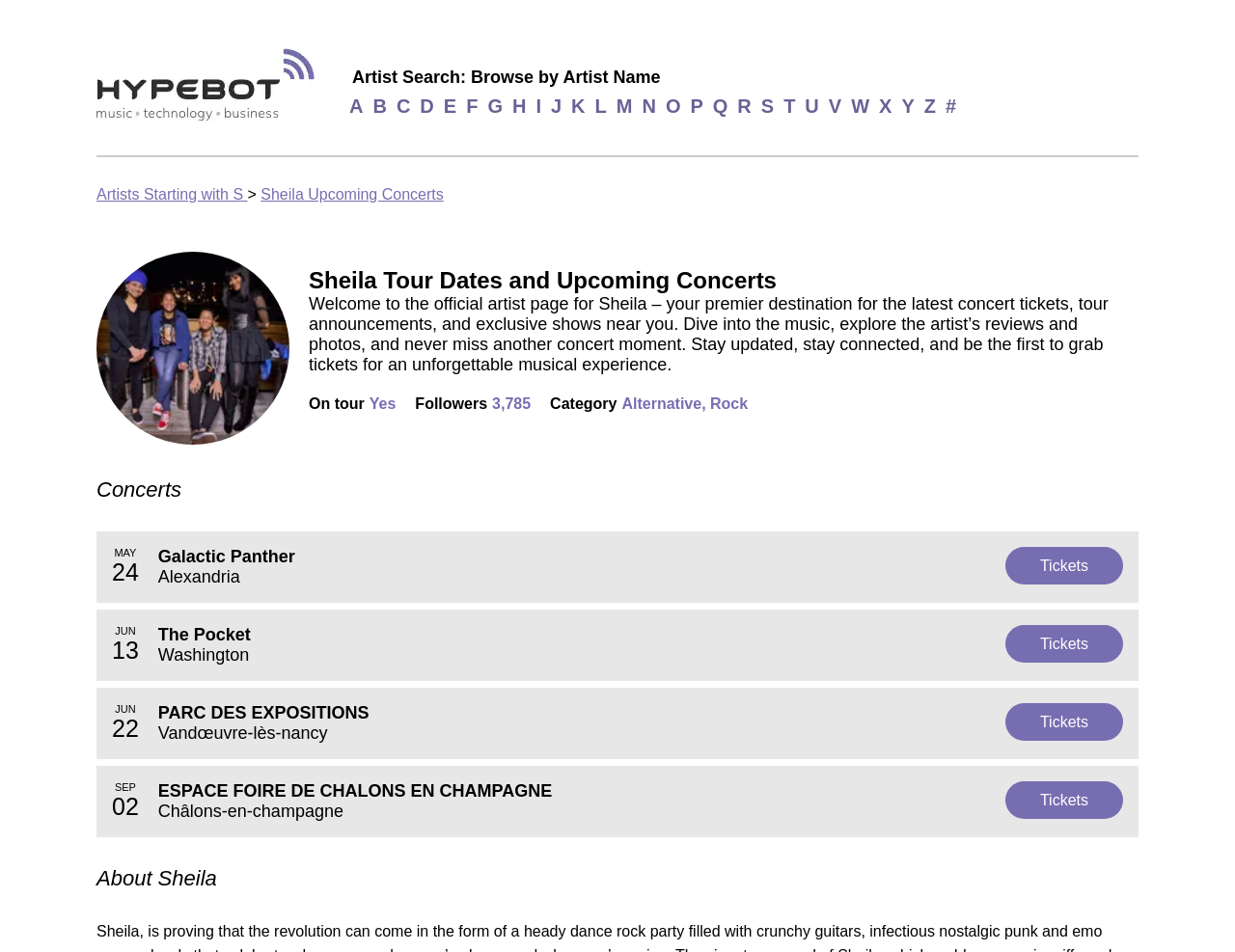Please determine the main heading text of this webpage.

Sheila Tour Dates and Upcoming Concerts